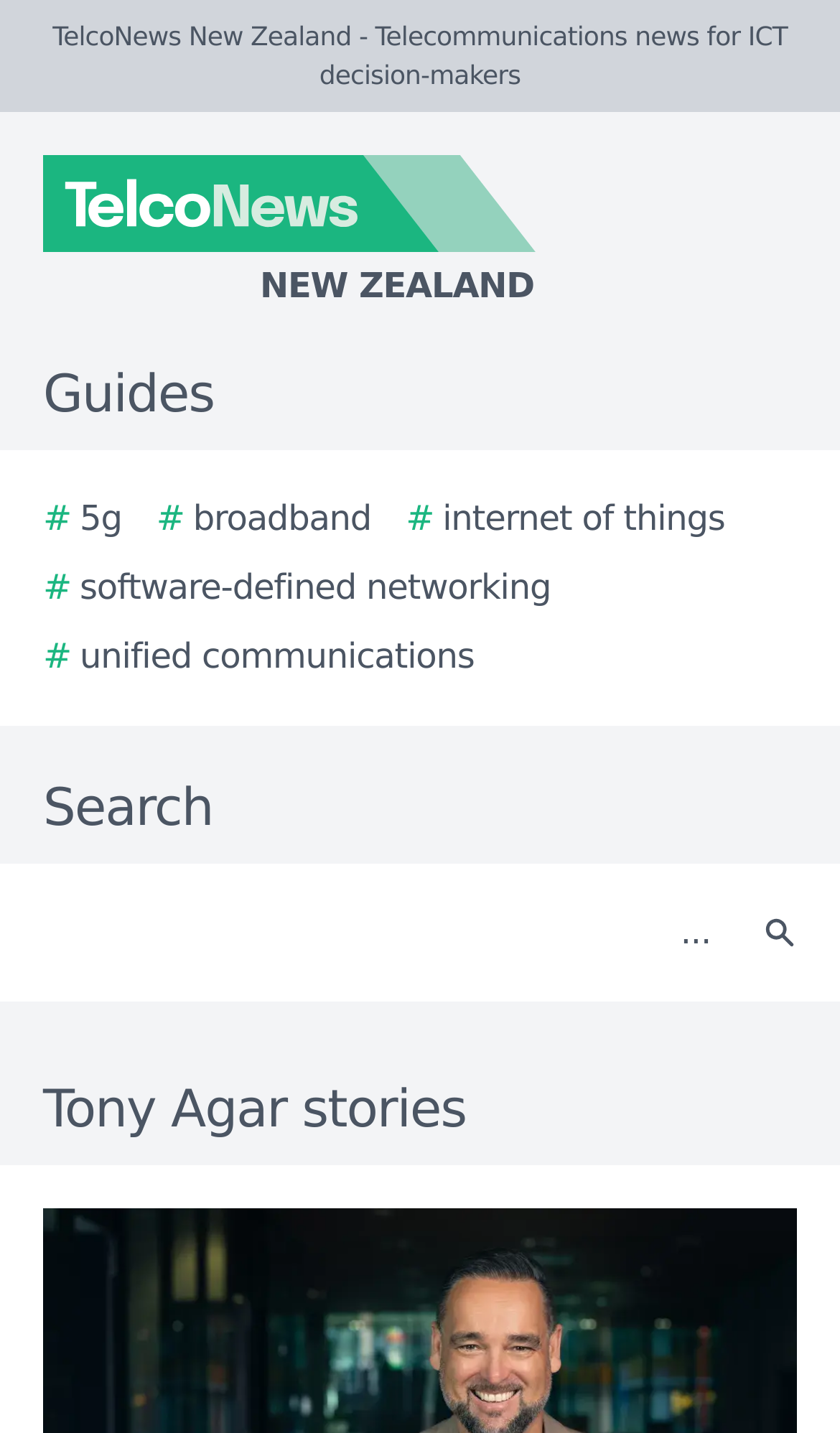How many links are under the 'Guides' section?
Using the details from the image, give an elaborate explanation to answer the question.

The number of links under the 'Guides' section can be counted by looking at the links '# 5g', '# broadband', '# internet of things', '# software-defined networking', and '# unified communications'.